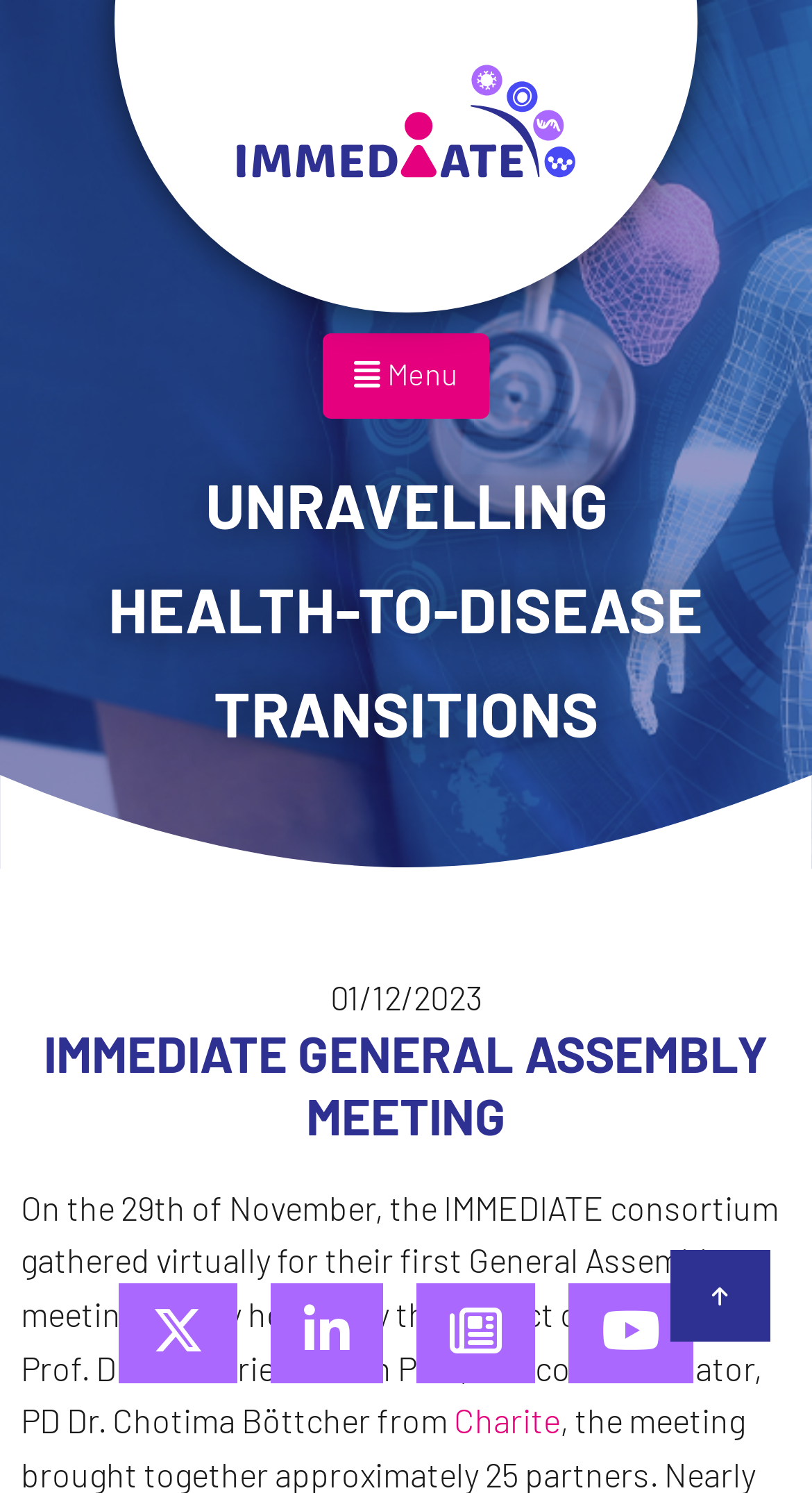Given the element description Charite, identify the bounding box coordinates for the UI element on the webpage screenshot. The format should be (top-left x, top-left y, bottom-right x, bottom-right y), with values between 0 and 1.

[0.559, 0.938, 0.69, 0.965]